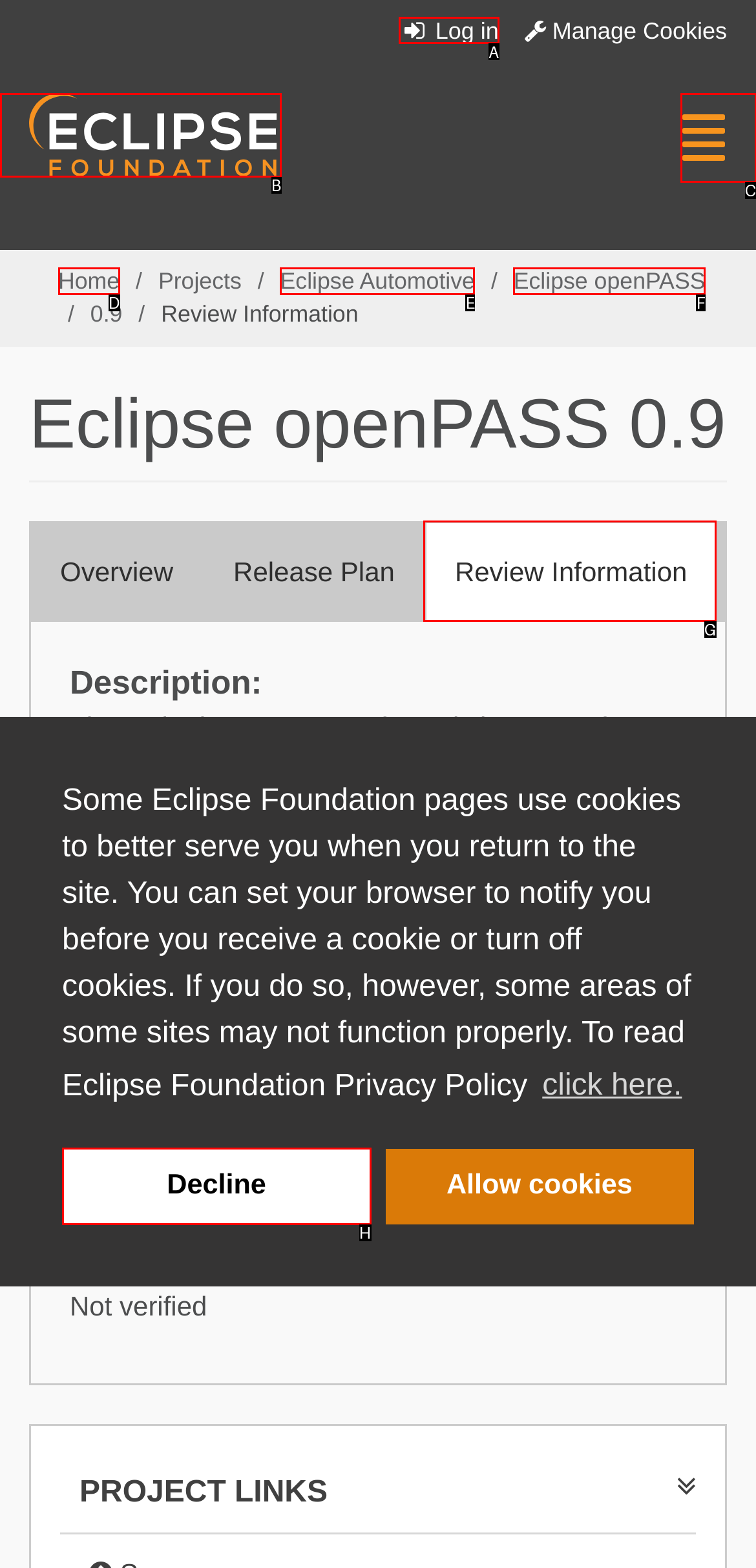Identify the letter of the UI element you should interact with to perform the task: Log in
Reply with the appropriate letter of the option.

A